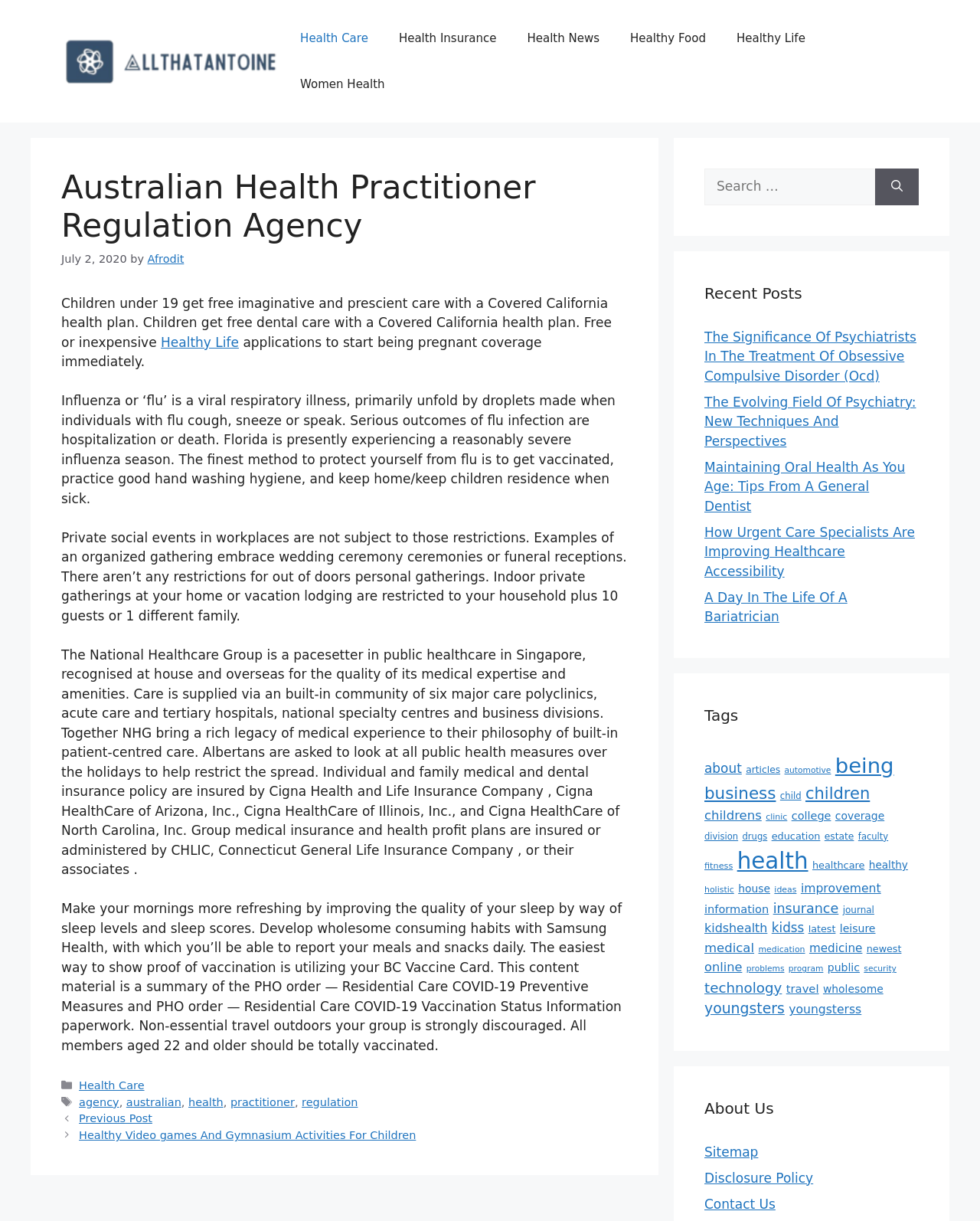Examine the image and give a thorough answer to the following question:
What is the purpose of the search box?

I found the search box in the complementary section of the webpage, and based on the context of the webpage, I assume it is used to search for health-related topics.